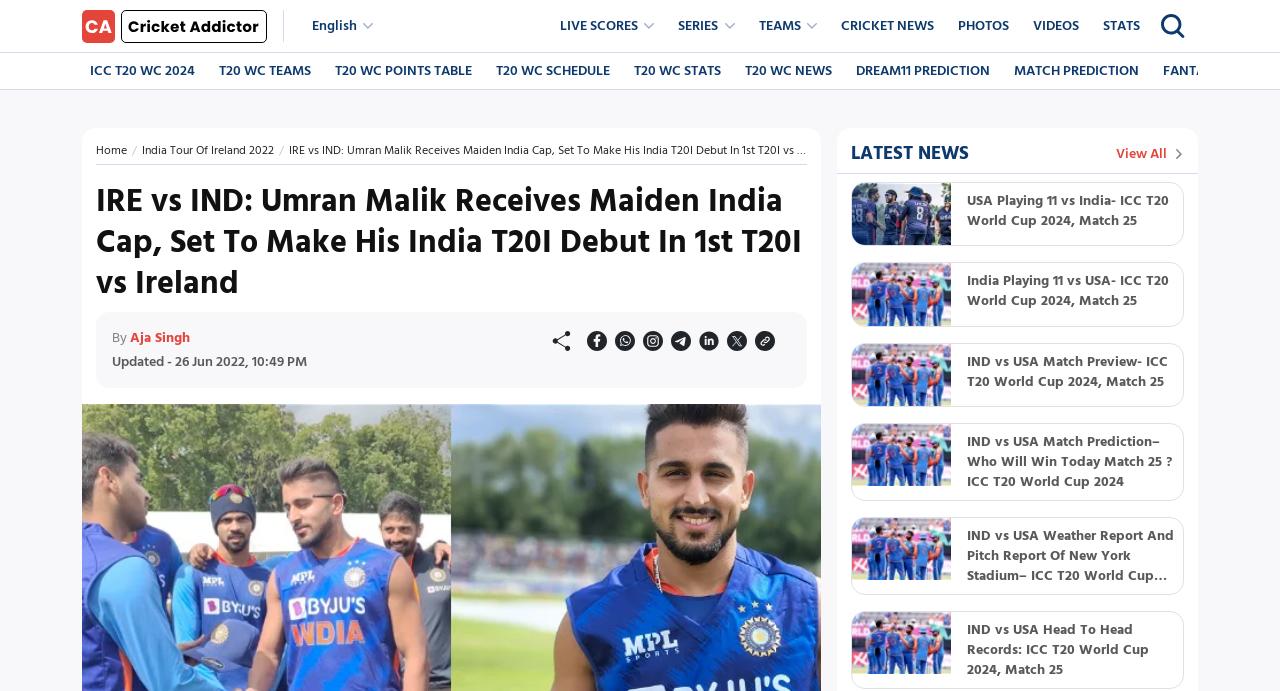Show me the bounding box coordinates of the clickable region to achieve the task as per the instruction: "View the 'LATEST NEWS'".

[0.665, 0.205, 0.757, 0.239]